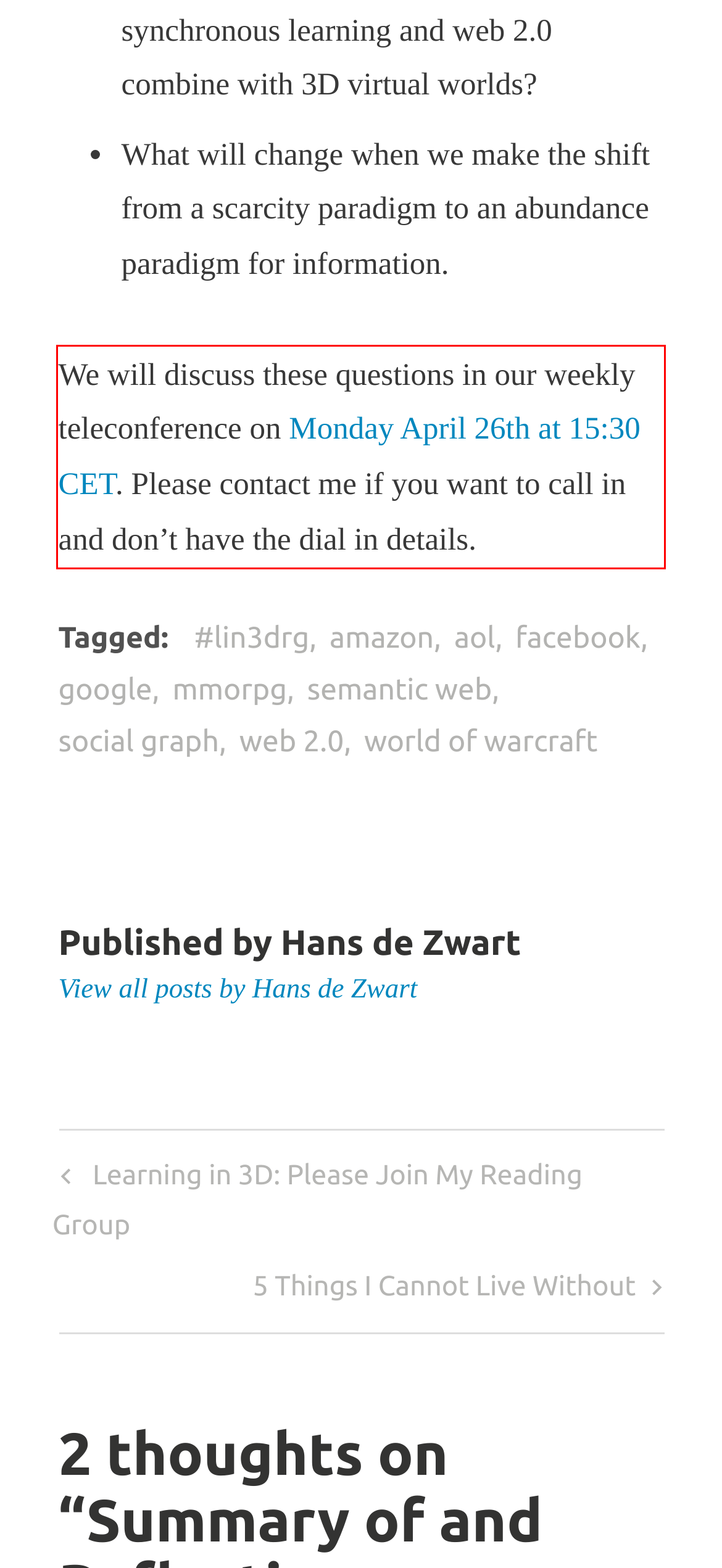You are presented with a screenshot containing a red rectangle. Extract the text found inside this red bounding box.

We will discuss these questions in our weekly teleconference on Monday April 26th at 15:30 CET. Please contact me if you want to call in and don’t have the dial in details.